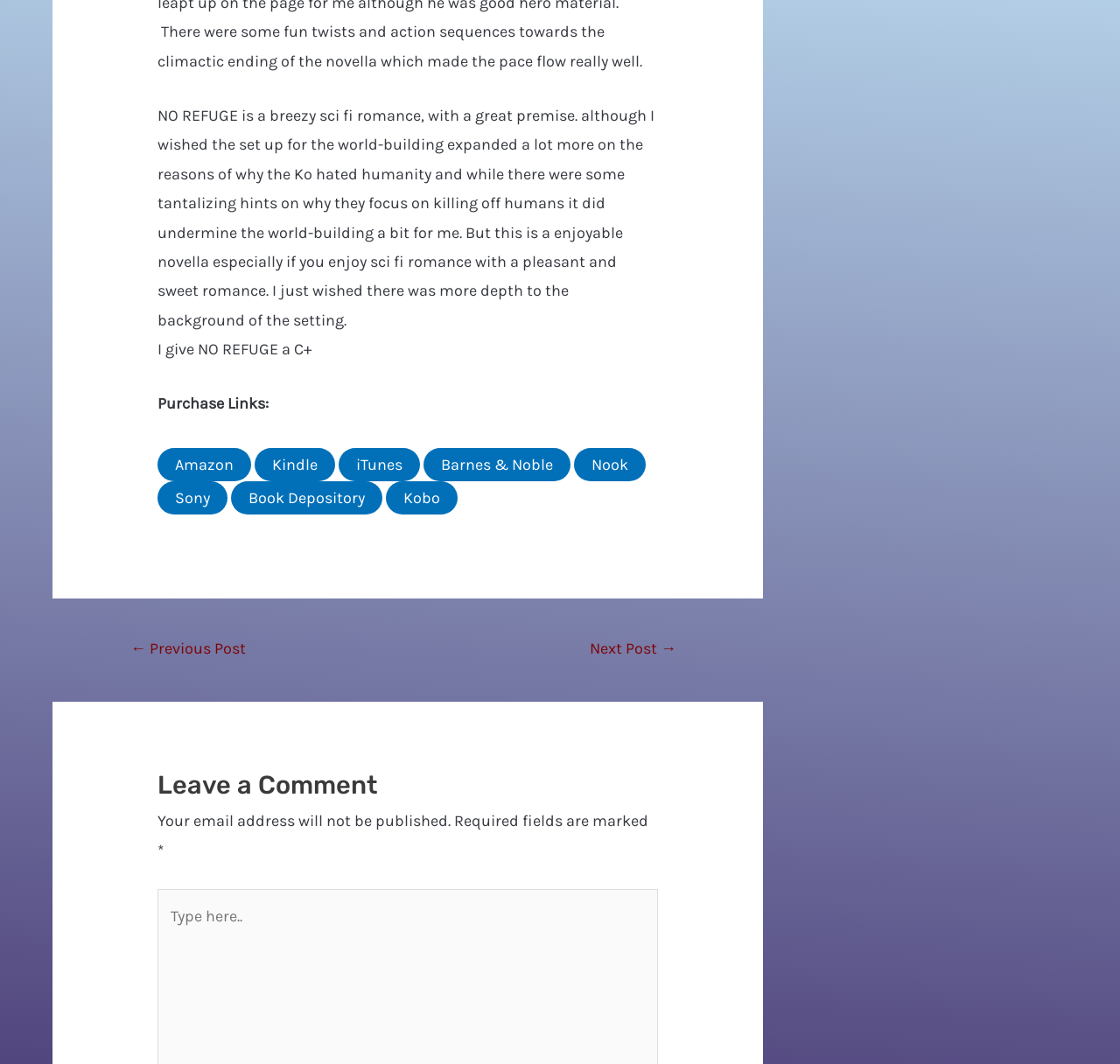Kindly determine the bounding box coordinates of the area that needs to be clicked to fulfill this instruction: "Click the Leave a Comment button".

[0.141, 0.719, 0.587, 0.758]